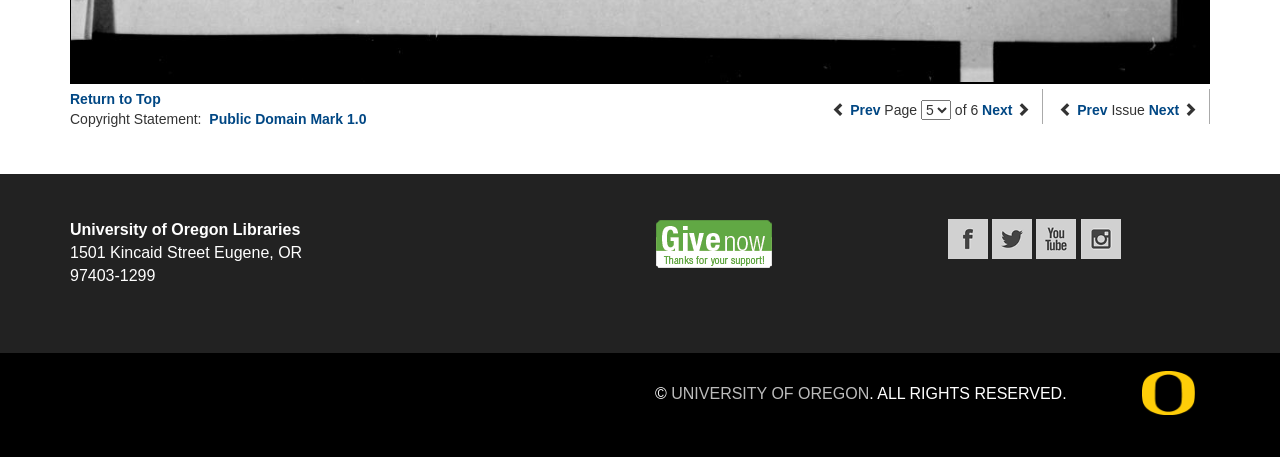Determine the bounding box coordinates of the section to be clicked to follow the instruction: "Click Return to Top". The coordinates should be given as four float numbers between 0 and 1, formatted as [left, top, right, bottom].

[0.055, 0.2, 0.126, 0.235]